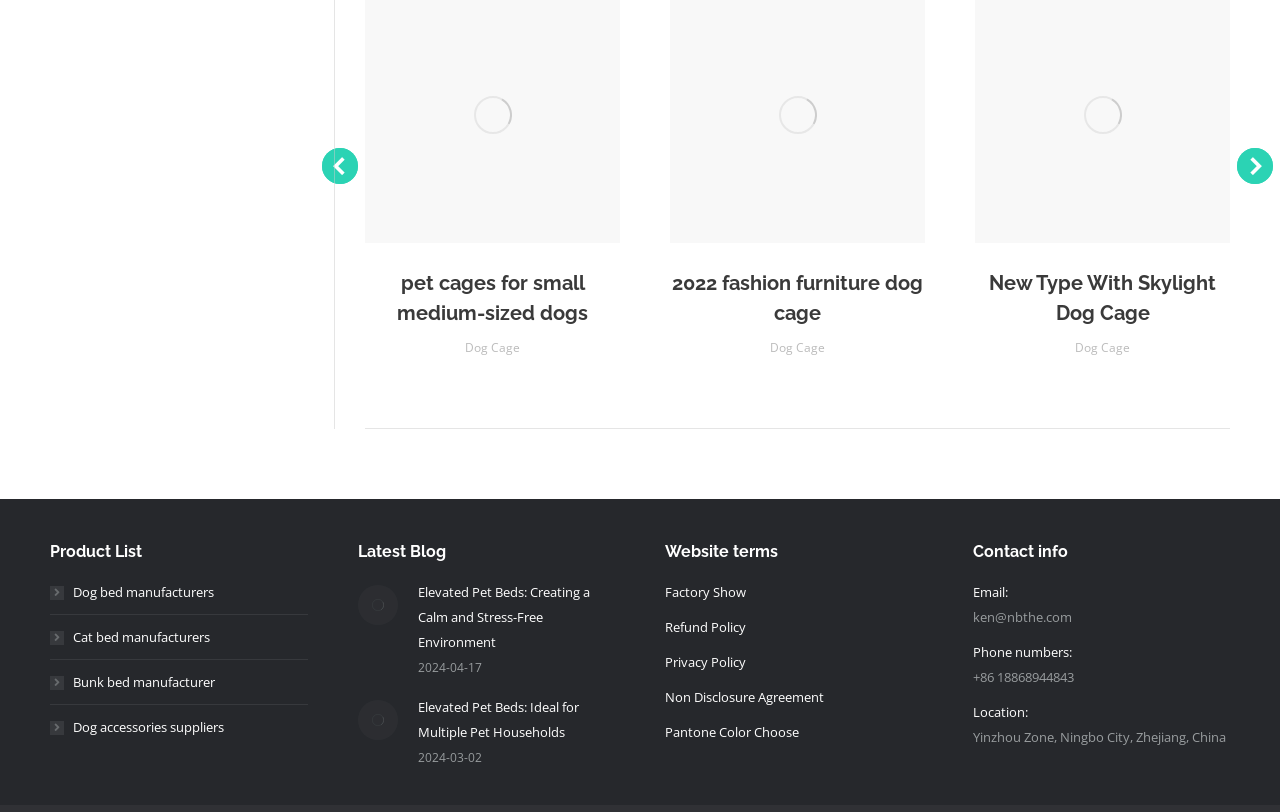Identify the bounding box coordinates of the element that should be clicked to fulfill this task: "Go to dog bed manufacturers page". The coordinates should be provided as four float numbers between 0 and 1, i.e., [left, top, right, bottom].

[0.039, 0.714, 0.167, 0.745]